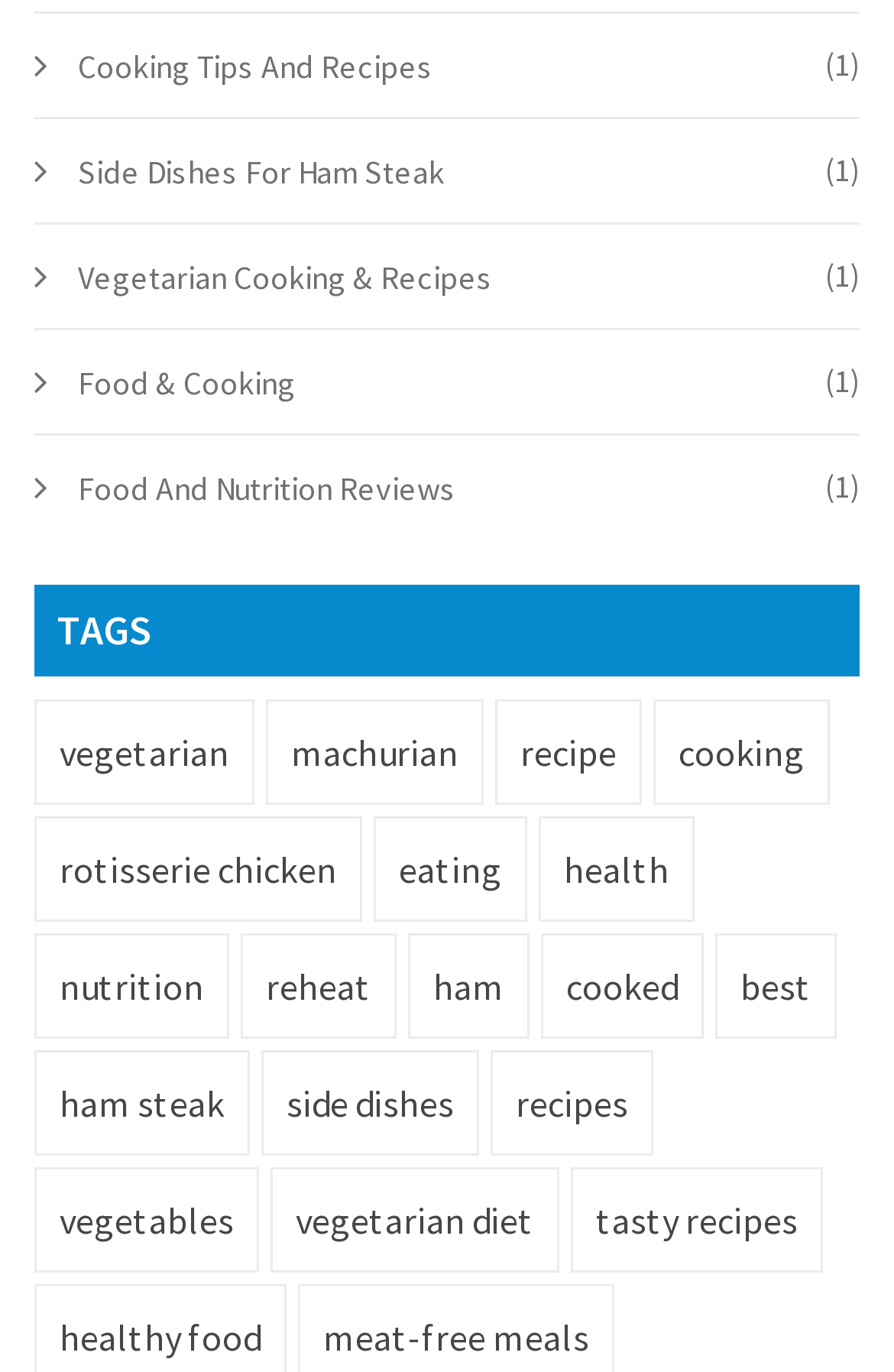Extract the bounding box coordinates of the UI element described: "recipe". Provide the coordinates in the format [left, top, right, bottom] with values ranging from 0 to 1.

[0.554, 0.51, 0.718, 0.587]